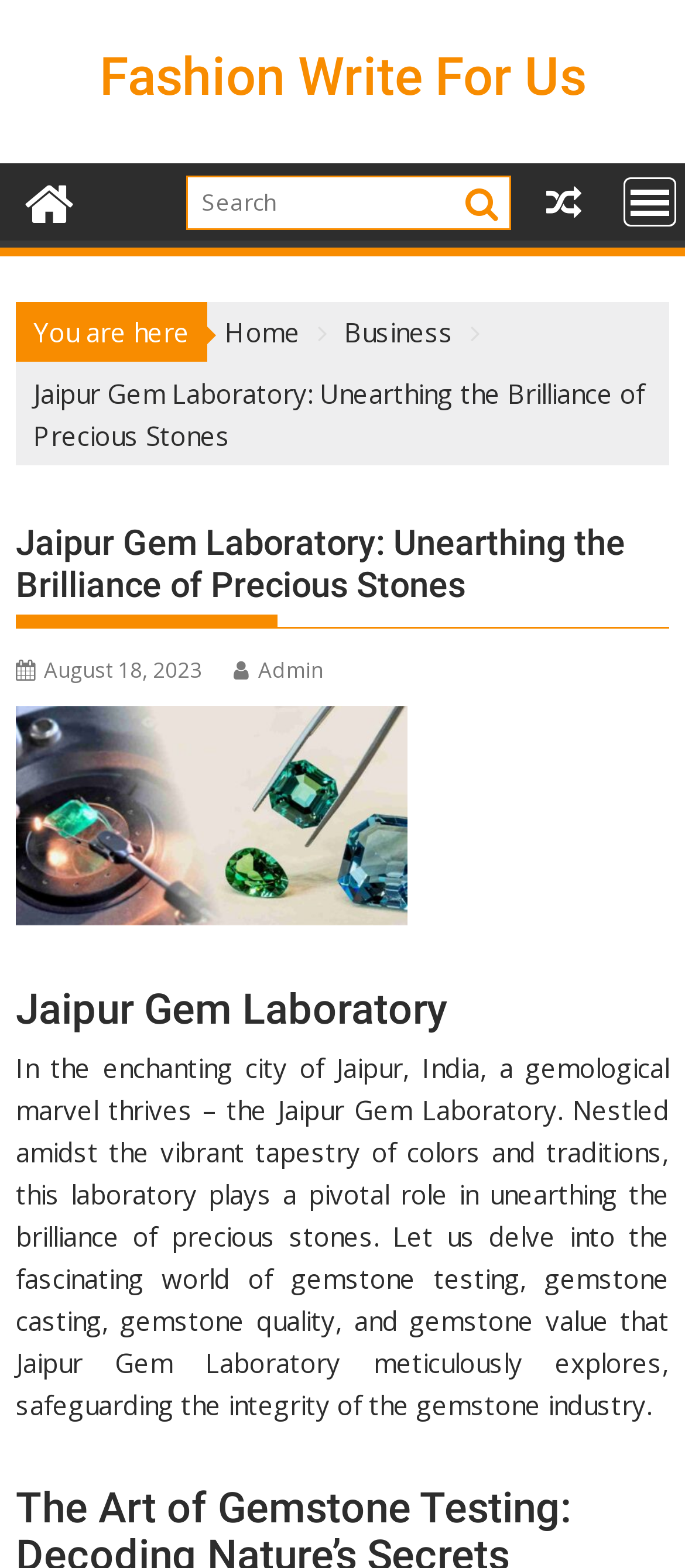What is the name of the laboratory? Look at the image and give a one-word or short phrase answer.

Jaipur Gem Laboratory